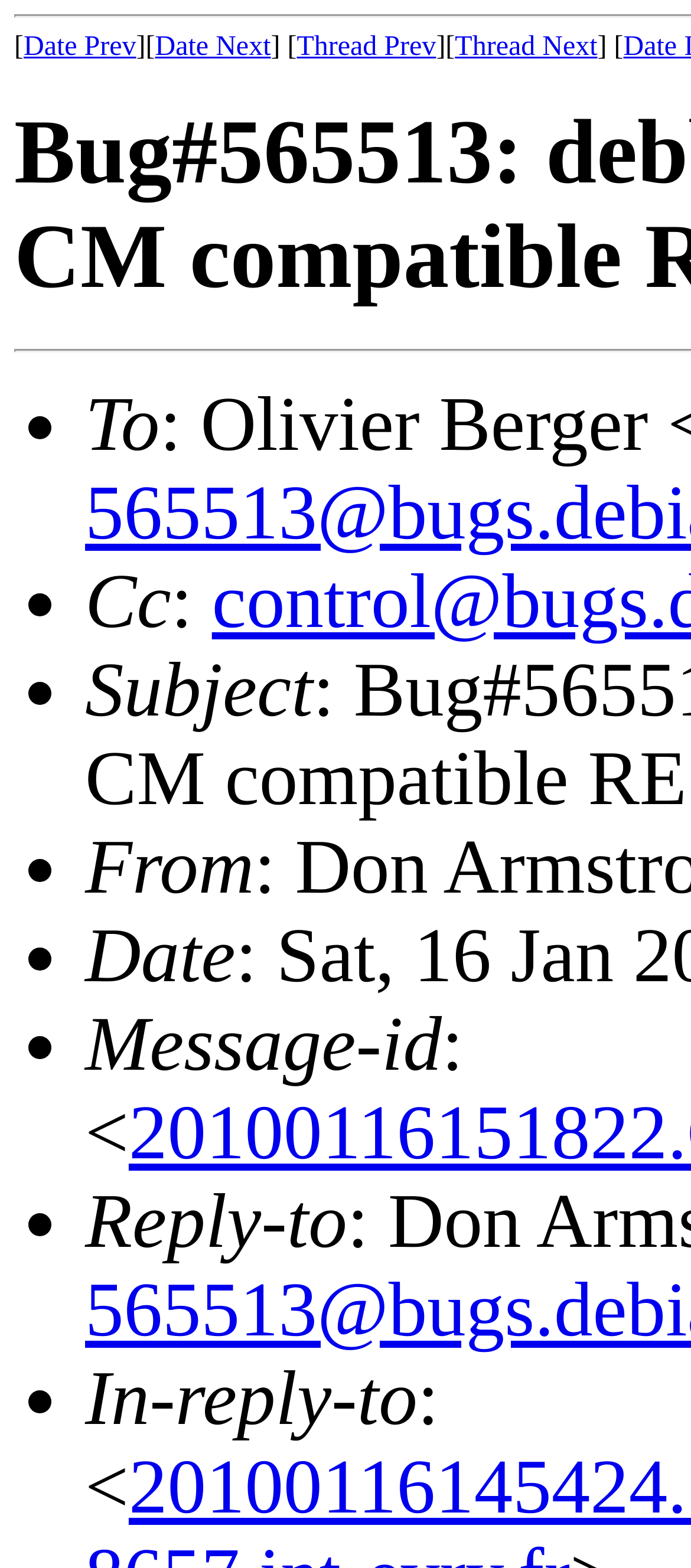Using the provided description Thread Prev, find the bounding box coordinates for the UI element. Provide the coordinates in (top-left x, top-left y, bottom-right x, bottom-right y) format, ensuring all values are between 0 and 1.

[0.429, 0.02, 0.631, 0.04]